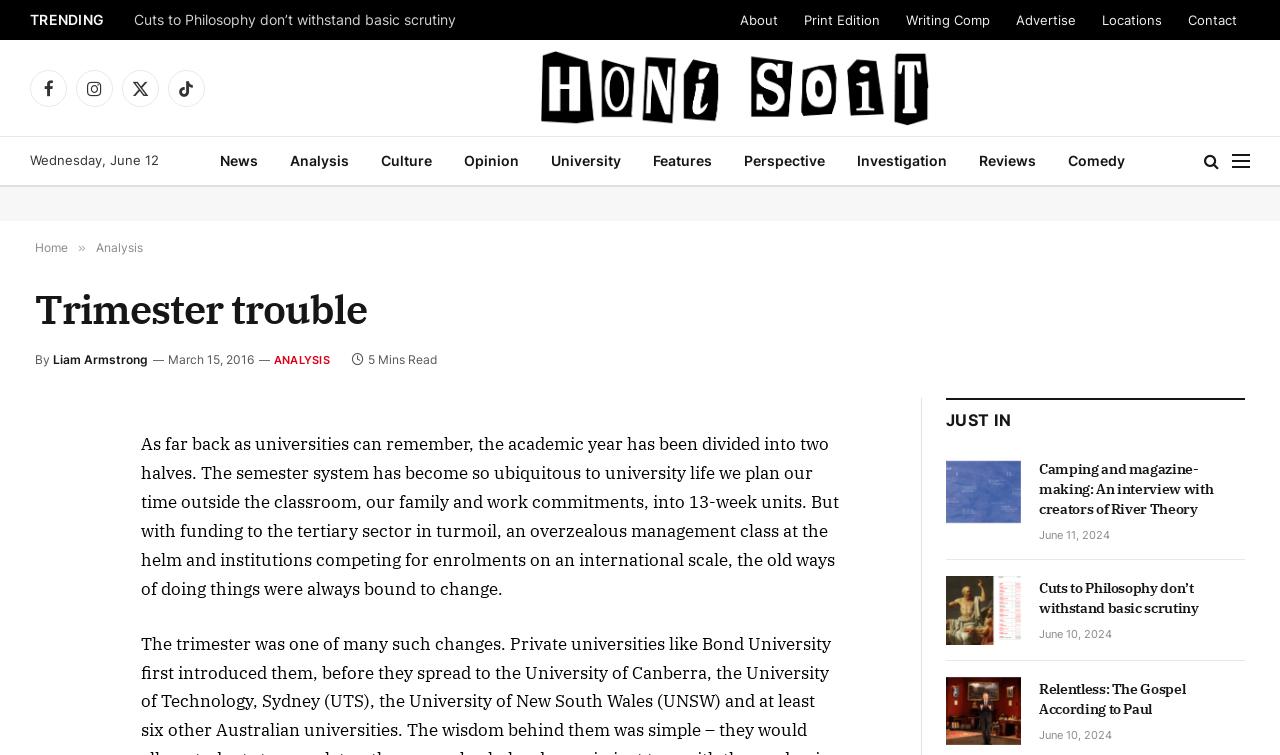Provide a brief response using a word or short phrase to this question:
What is the name of the publication?

Honi Soit